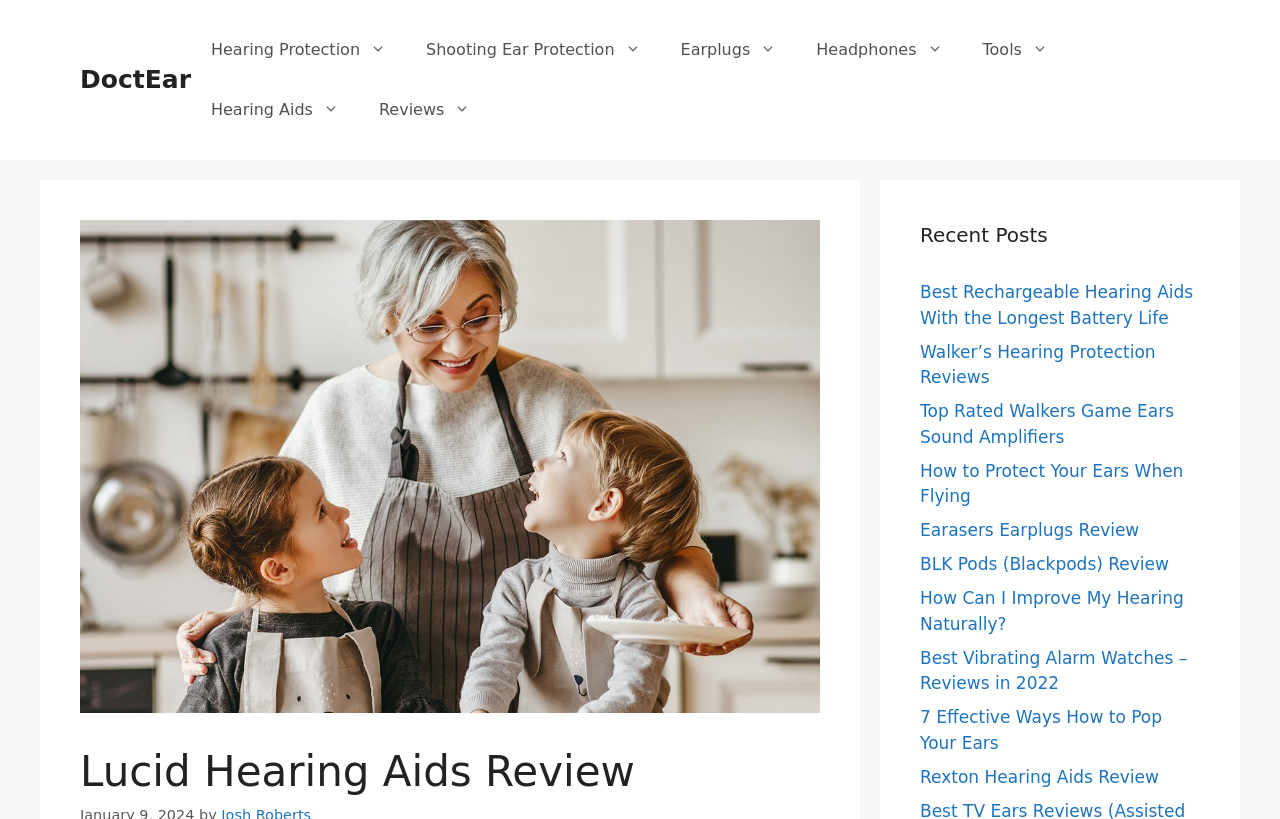Please give the bounding box coordinates of the area that should be clicked to fulfill the following instruction: "Click on the 'CONTACT US' link". The coordinates should be in the format of four float numbers from 0 to 1, i.e., [left, top, right, bottom].

None